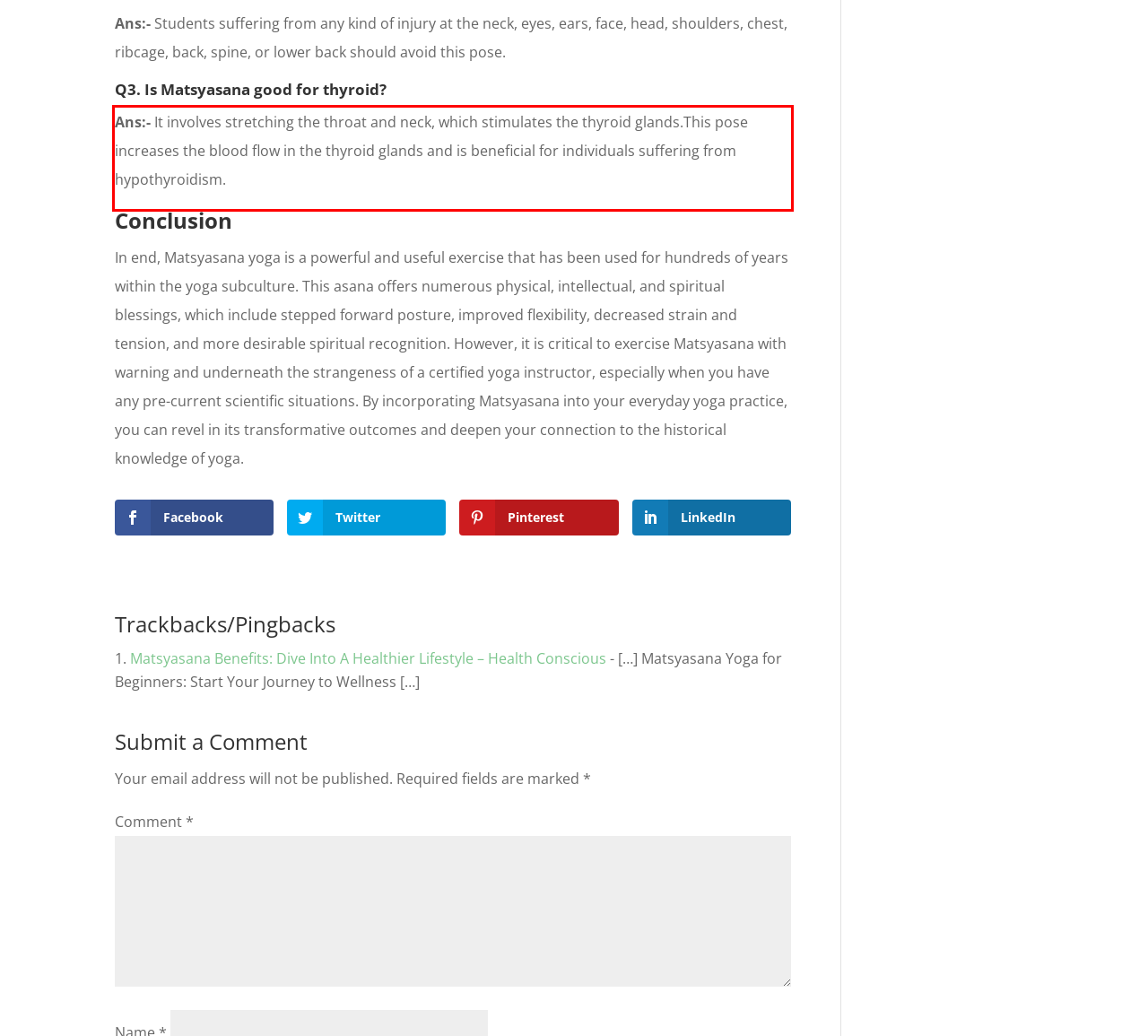You have a screenshot with a red rectangle around a UI element. Recognize and extract the text within this red bounding box using OCR.

Ans:- It involves stretching the throat and neck, which stimulates the thyroid glands.This pose increases the blood flow in the thyroid glands and is beneficial for individuals suffering from hypothyroidism.